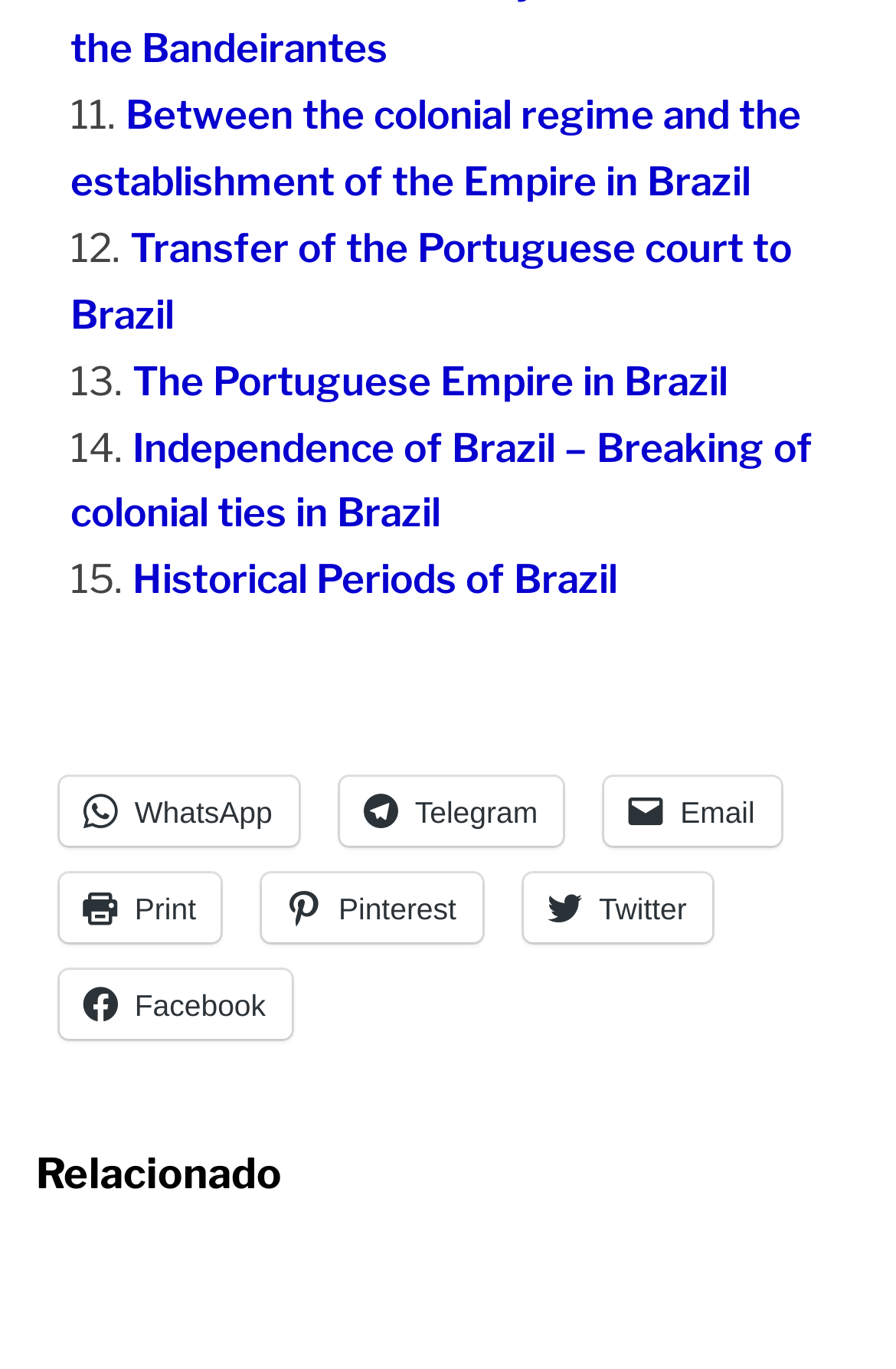From the webpage screenshot, predict the bounding box coordinates (top-left x, top-left y, bottom-right x, bottom-right y) for the UI element described here: Email

[0.674, 0.567, 0.871, 0.618]